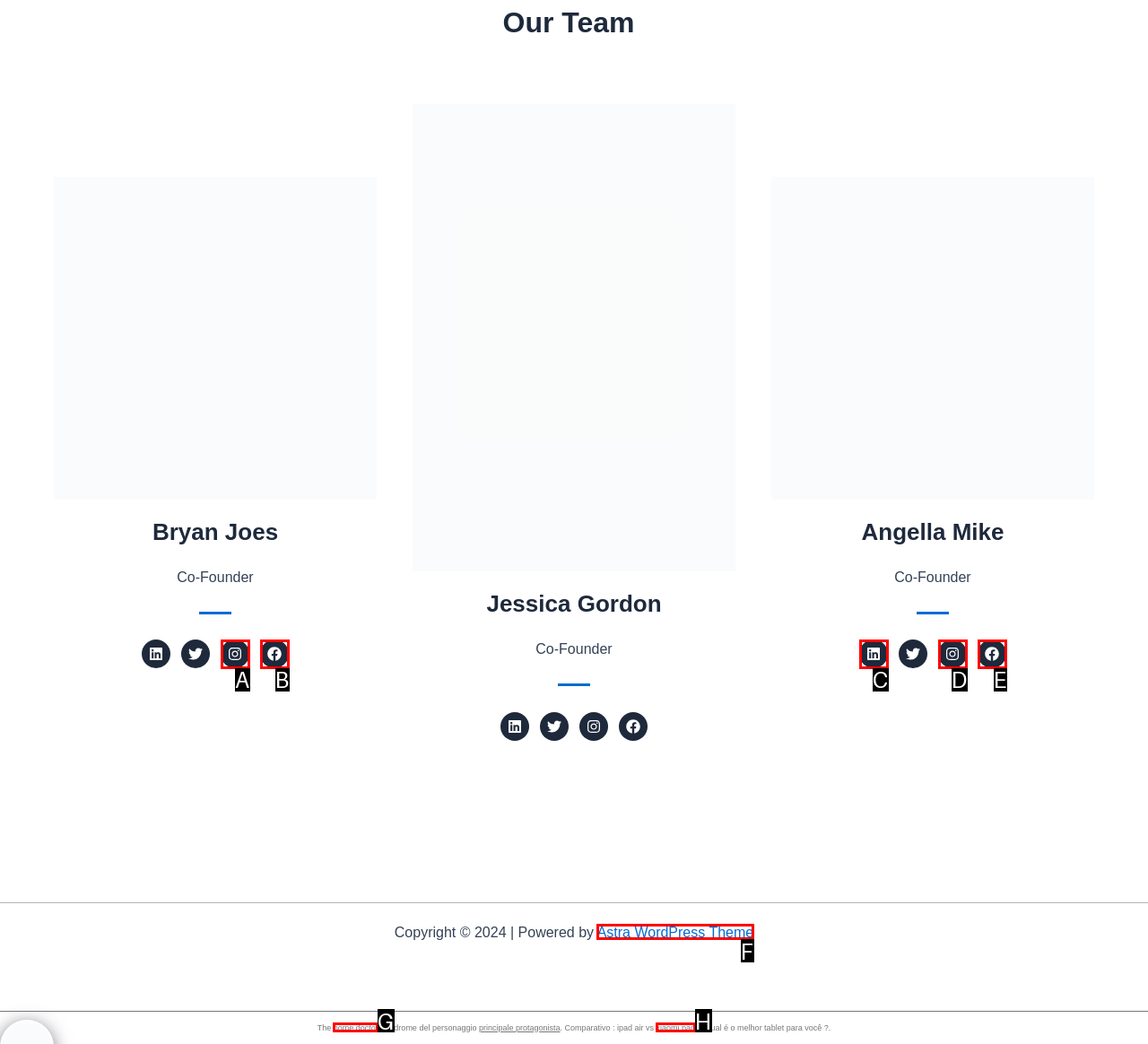Identify which HTML element matches the description: Privacy Policy
Provide your answer in the form of the letter of the correct option from the listed choices.

None